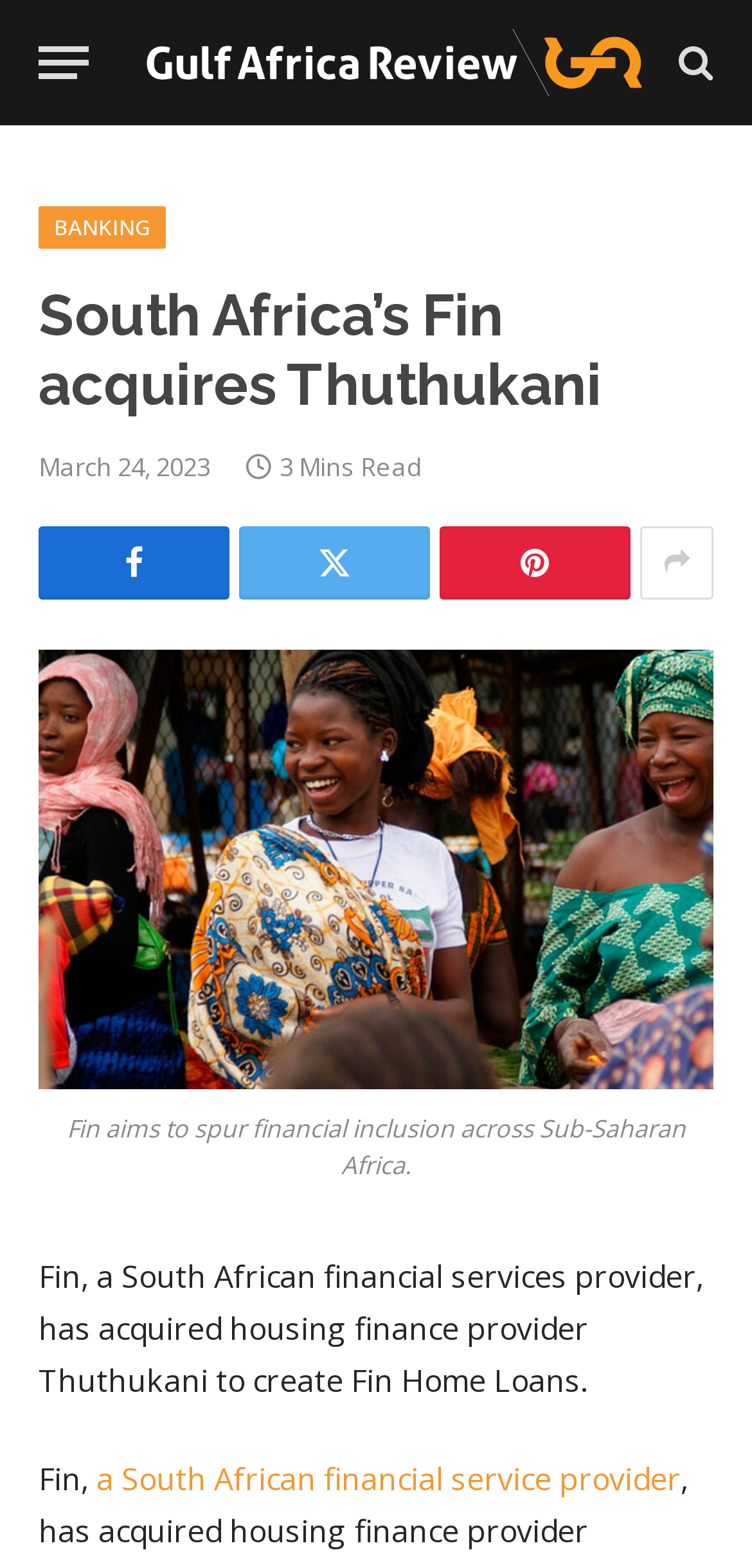Find the bounding box coordinates of the area that needs to be clicked in order to achieve the following instruction: "Learn more about Fin". The coordinates should be specified as four float numbers between 0 and 1, i.e., [left, top, right, bottom].

[0.051, 0.414, 0.949, 0.695]